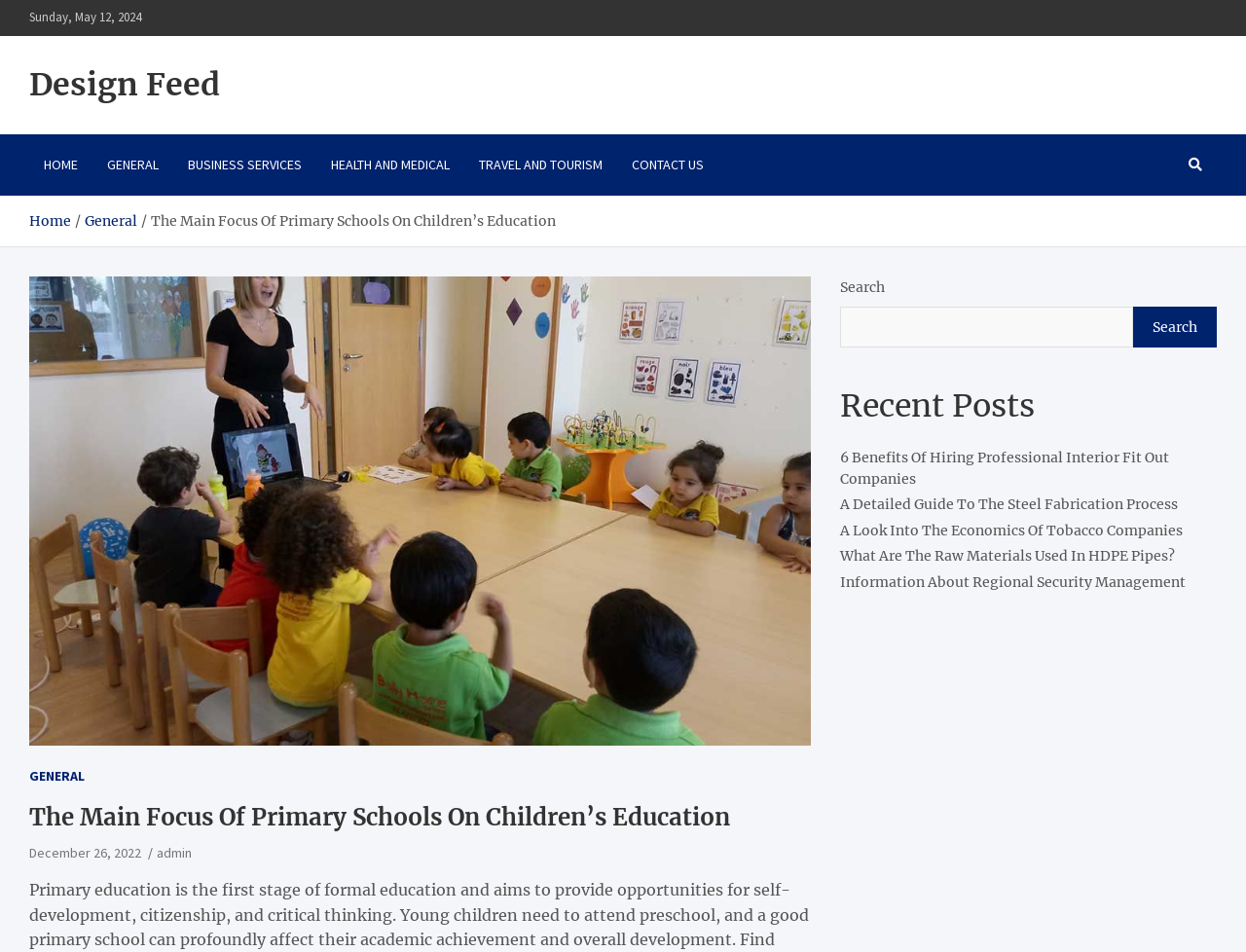What is the date of the latest article?
Using the visual information, respond with a single word or phrase.

December 26, 2022